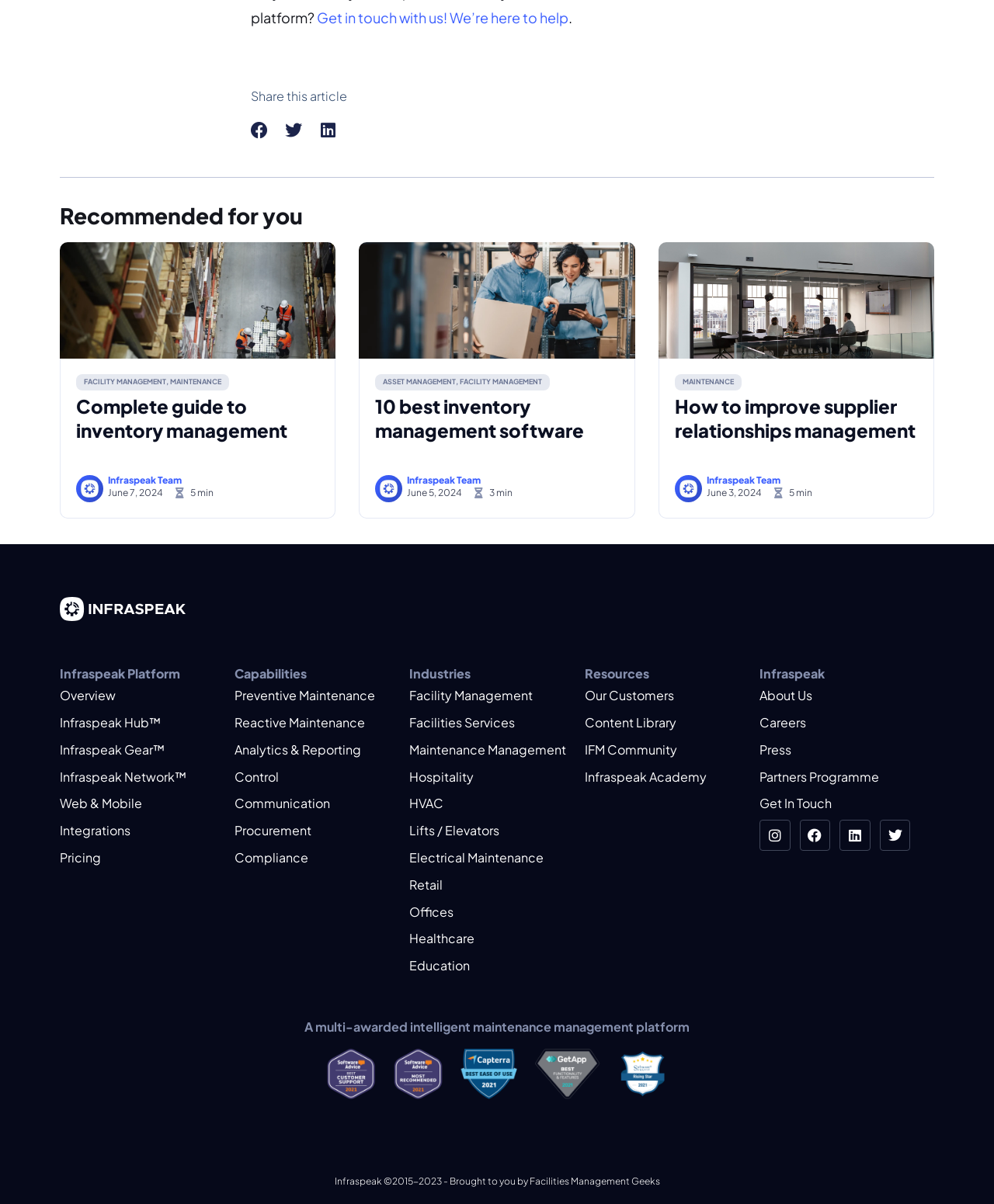Locate the bounding box coordinates of the area you need to click to fulfill this instruction: 'Get in touch with us'. The coordinates must be in the form of four float numbers ranging from 0 to 1: [left, top, right, bottom].

[0.318, 0.007, 0.572, 0.022]